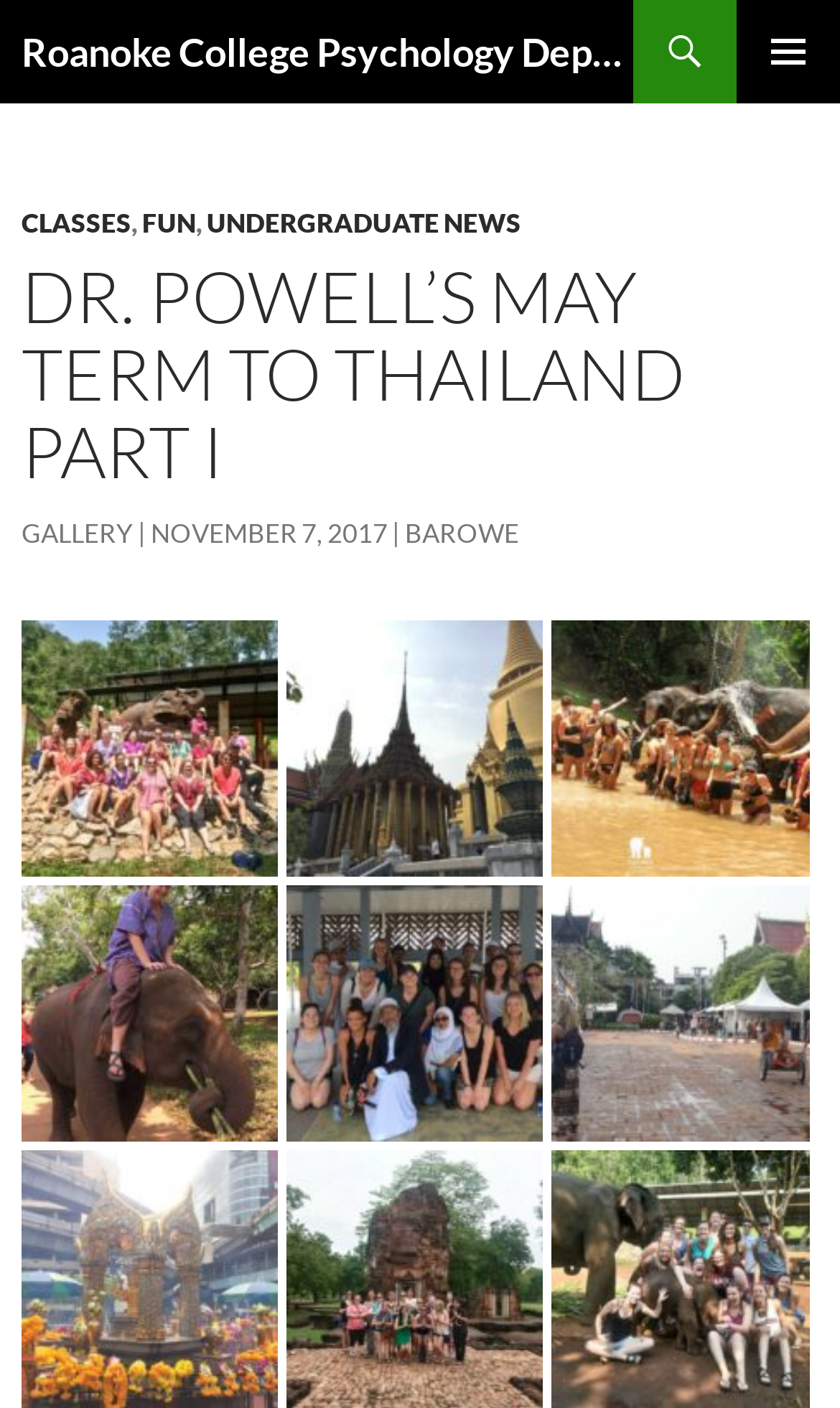Please identify the bounding box coordinates for the region that you need to click to follow this instruction: "Click the PRIMARY MENU button".

[0.877, 0.0, 1.0, 0.073]